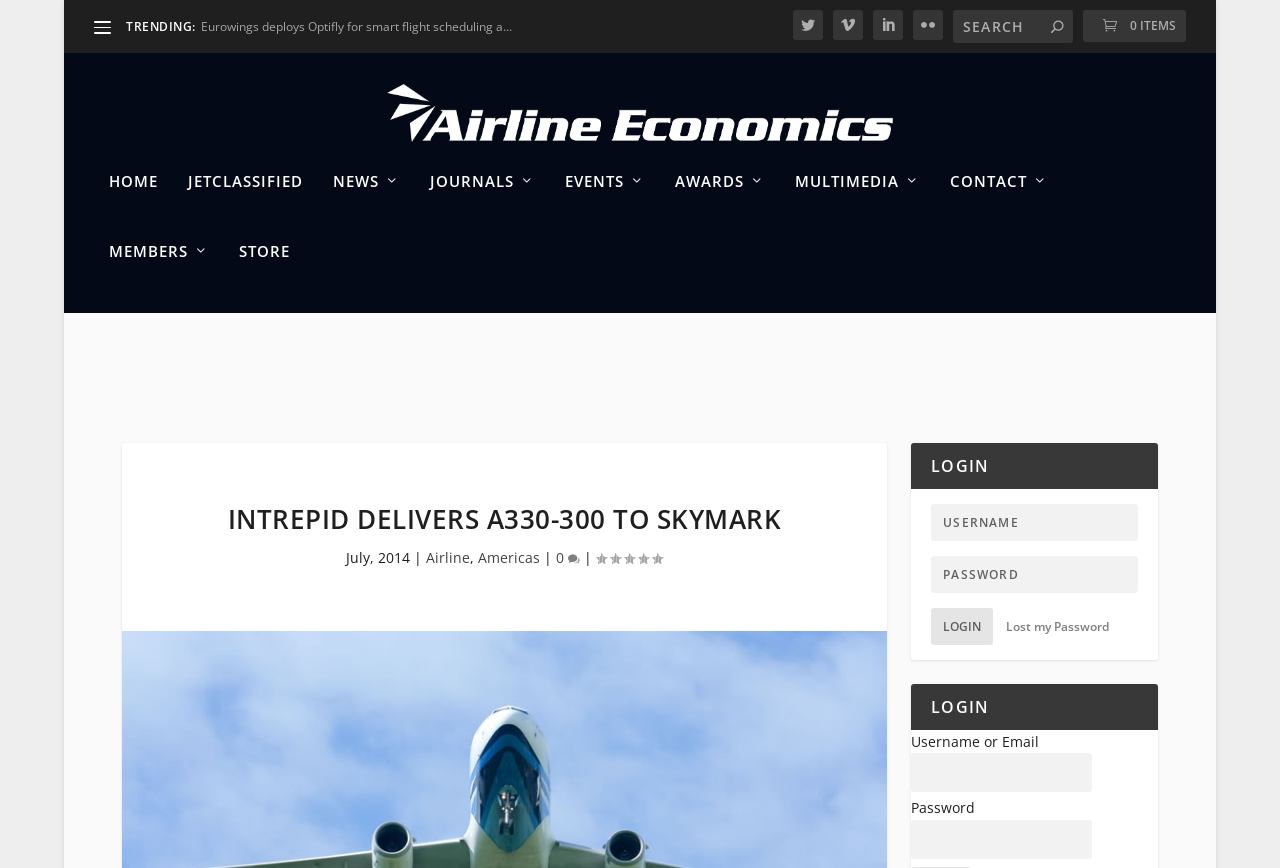Extract the bounding box coordinates for the described element: "Lost my Password". The coordinates should be represented as four float numbers between 0 and 1: [left, top, right, bottom].

[0.786, 0.724, 0.867, 0.743]